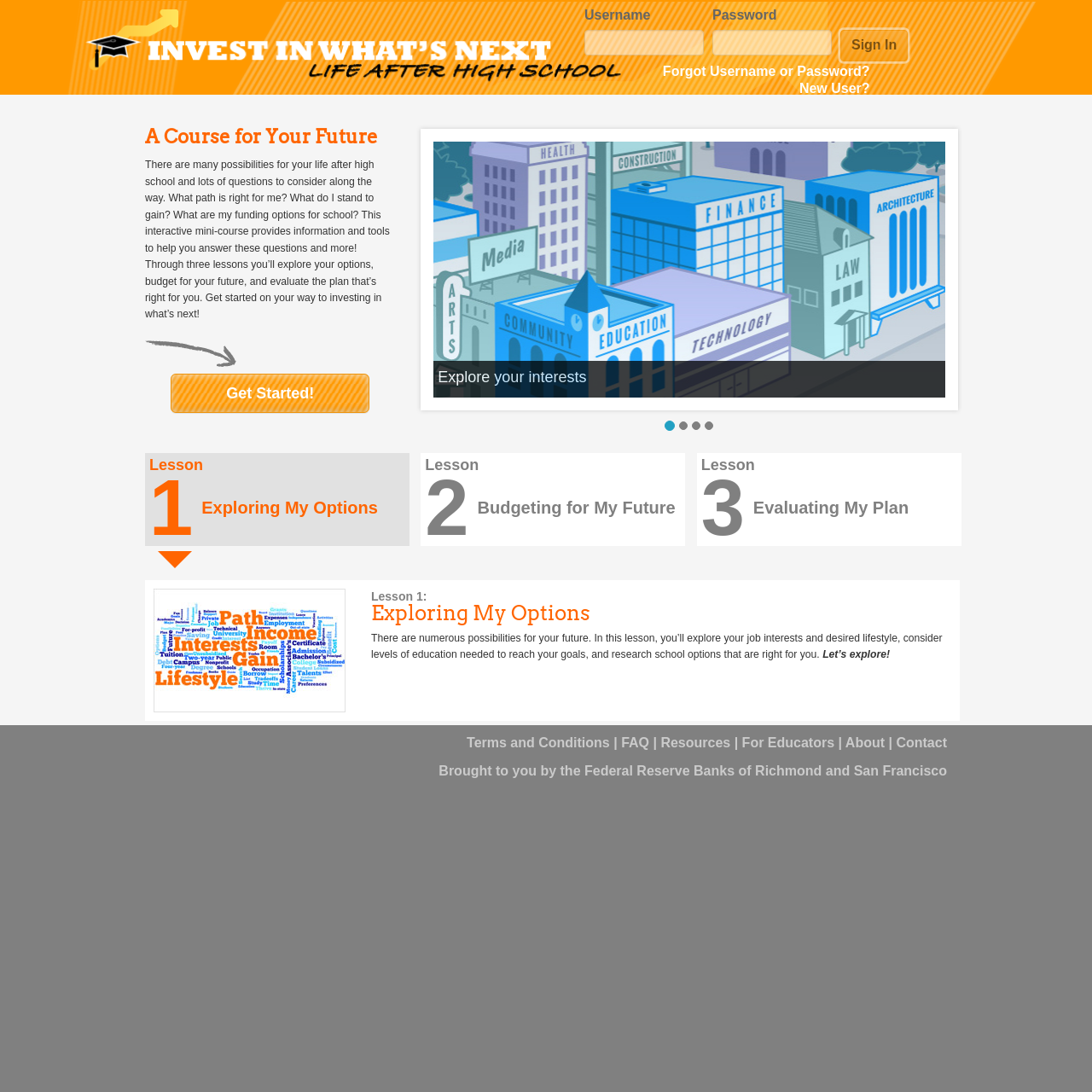Please locate the bounding box coordinates of the region I need to click to follow this instruction: "Click Next".

[0.804, 0.118, 0.878, 0.376]